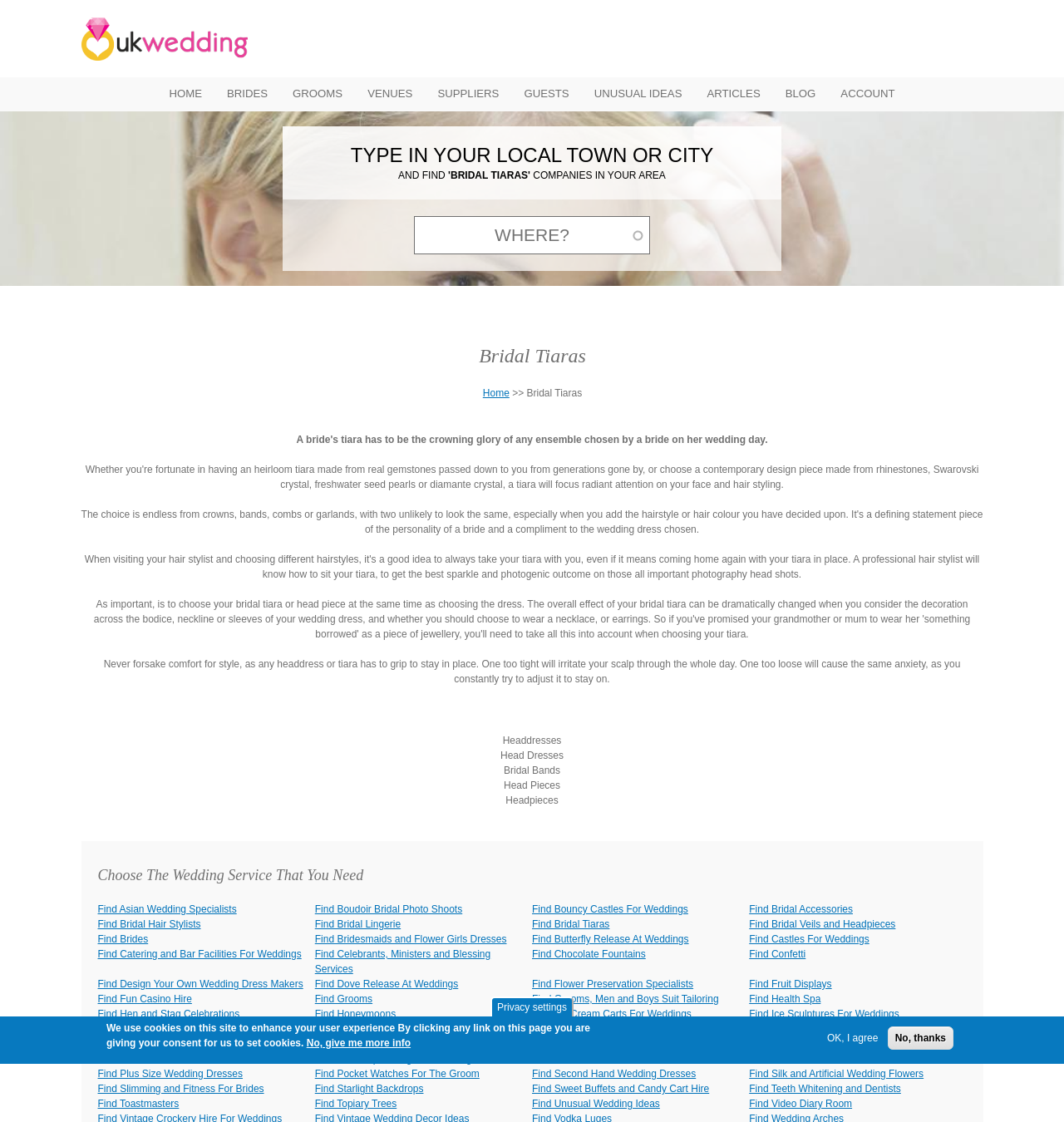What type of content is presented in the grid cells?
From the details in the image, provide a complete and detailed answer to the question.

The grid cells contain links to various wedding services, such as 'Find Asian Wedding Specialists', 'Find Boudoir Bridal Photo Shoots', and 'Find Bridal Tiaras'. This suggests that the grid cells are presenting different types of wedding services that users can find.